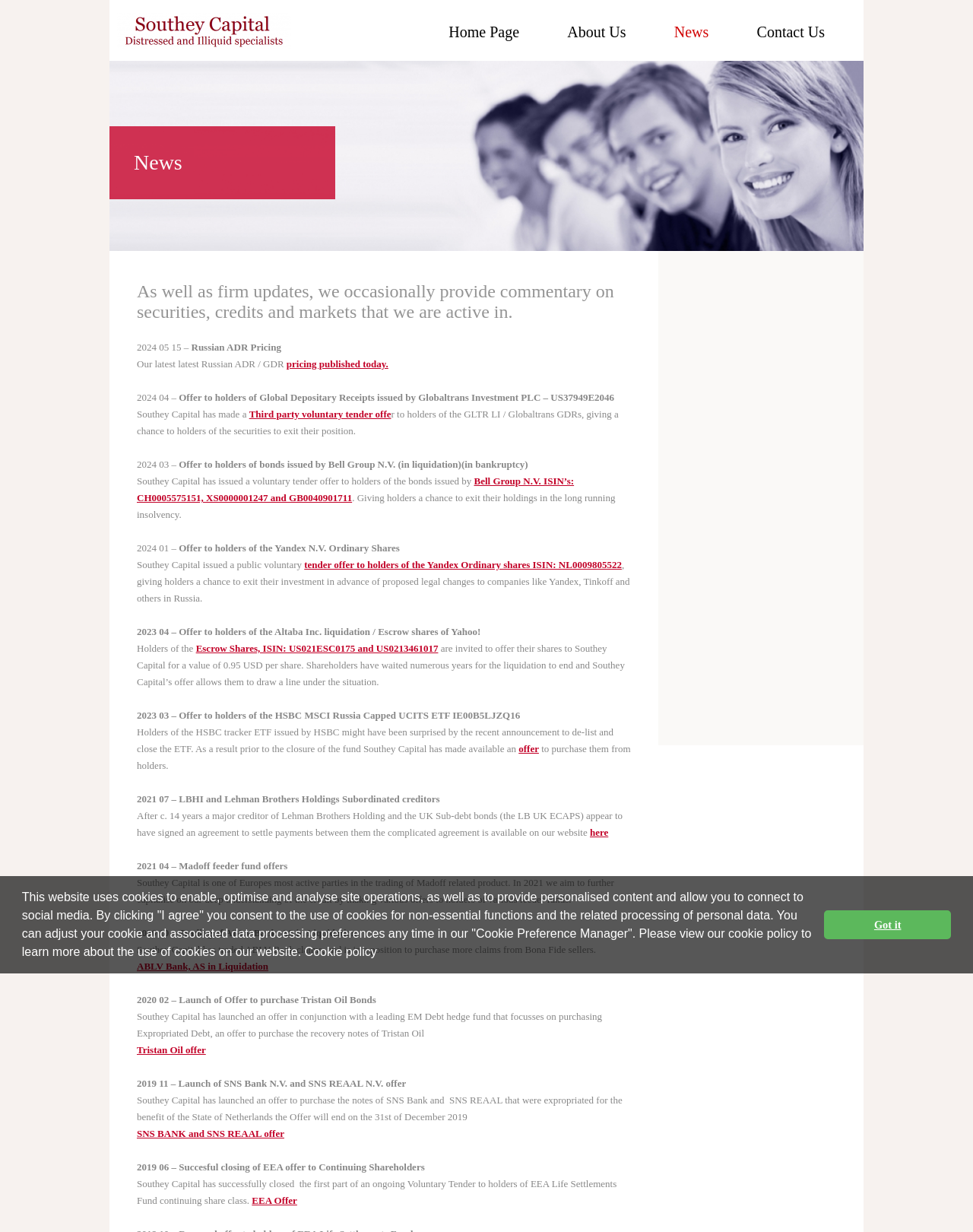Observe the image and answer the following question in detail: What is the offer made by Southey Capital to holders of Yandex N.V. Ordinary Shares?

According to the news article, Southey Capital issued a public voluntary tender offer to holders of the Yandex N.V. Ordinary Shares, giving holders a chance to exit their investment in advance of proposed legal changes to companies like Yandex, Tinkoff, and others in Russia.